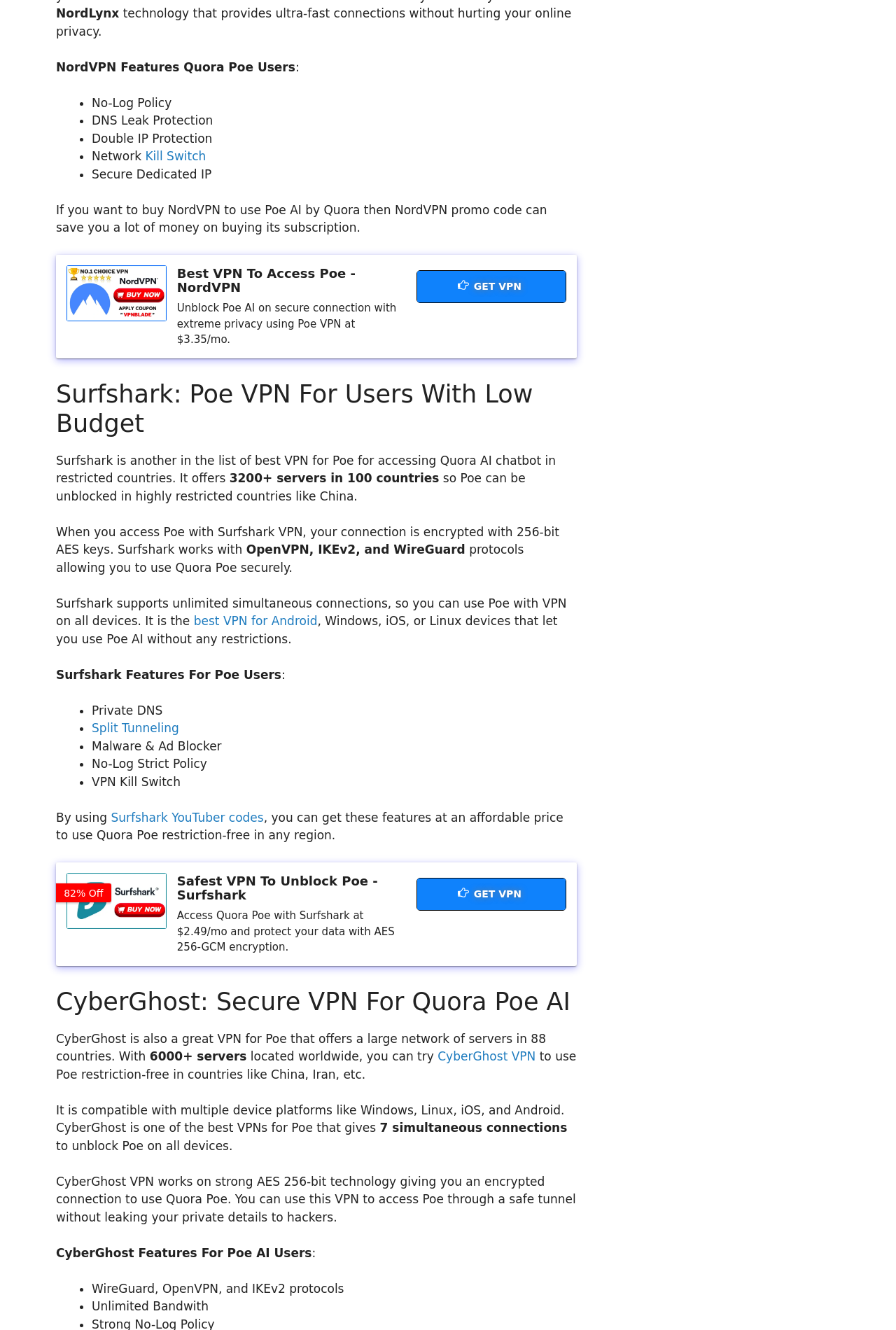What is the purpose of NordVPN promo code?
Look at the image and respond with a one-word or short-phrase answer.

Save money